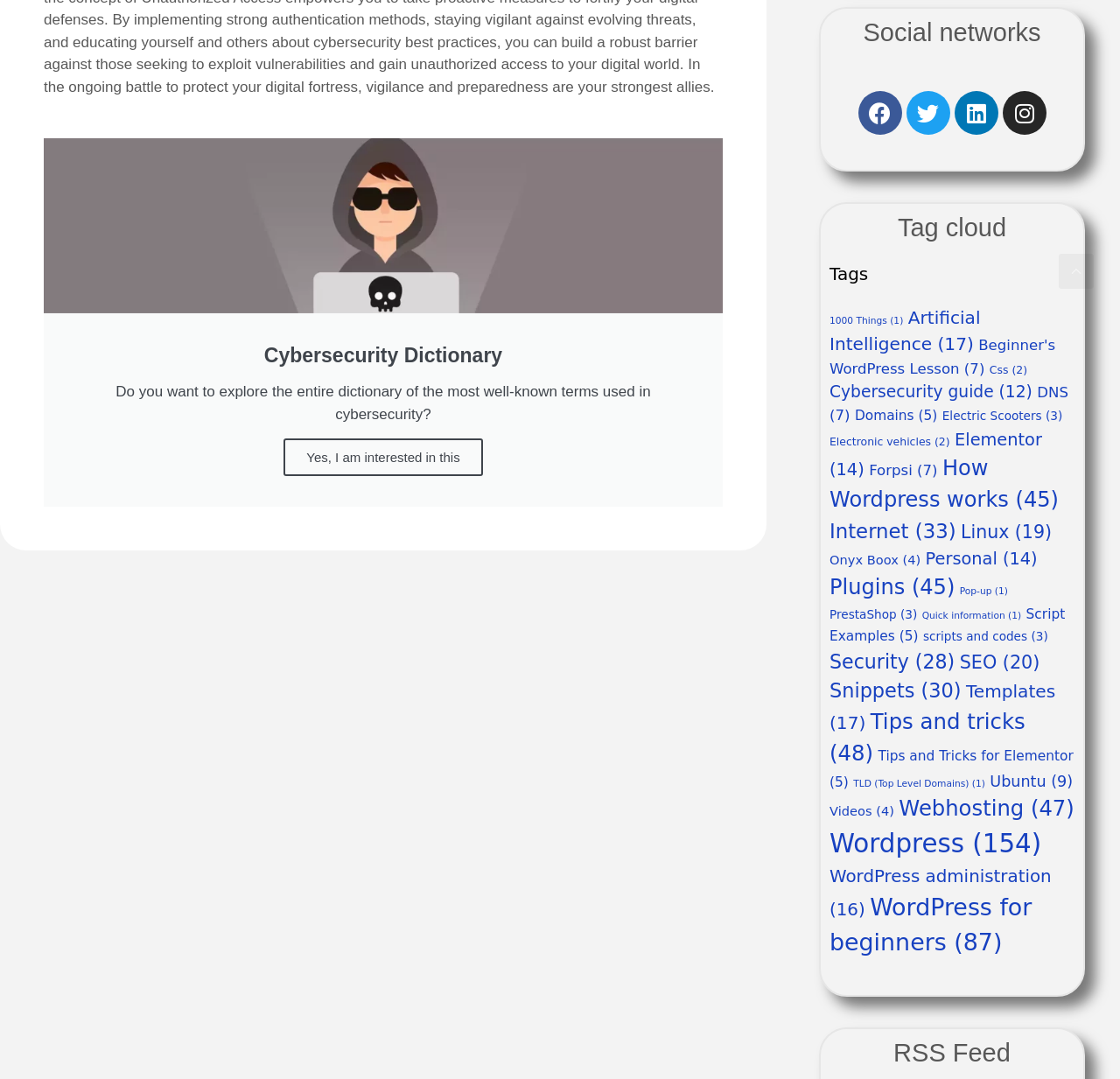Locate the bounding box coordinates of the clickable area needed to fulfill the instruction: "Learn about Artificial Intelligence".

[0.741, 0.285, 0.875, 0.329]